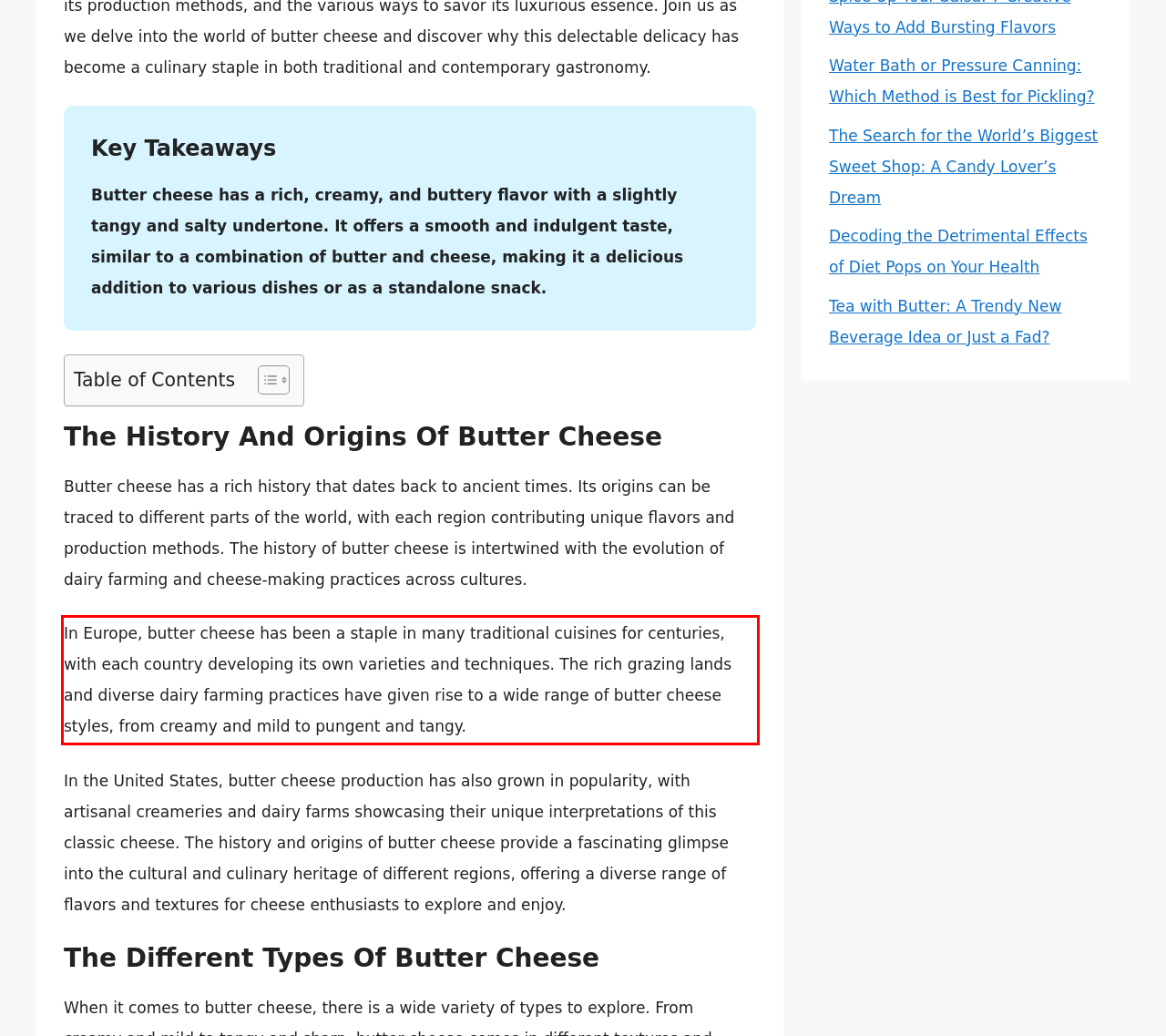Given a screenshot of a webpage with a red bounding box, please identify and retrieve the text inside the red rectangle.

In Europe, butter cheese has been a staple in many traditional cuisines for centuries, with each country developing its own varieties and techniques. The rich grazing lands and diverse dairy farming practices have given rise to a wide range of butter cheese styles, from creamy and mild to pungent and tangy.